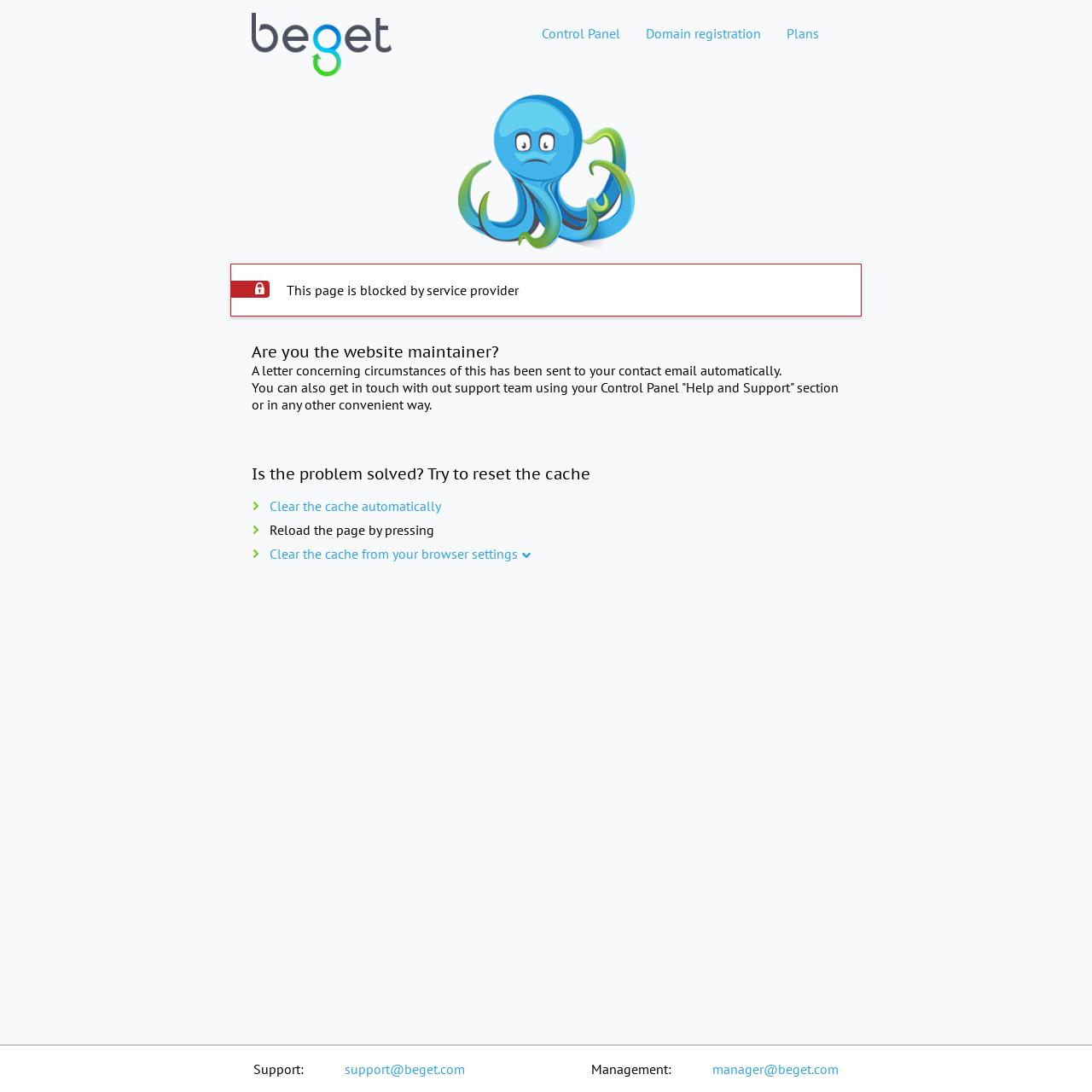Determine the bounding box coordinates for the area you should click to complete the following instruction: "Clear the cache from browser settings".

[0.247, 0.499, 0.474, 0.515]